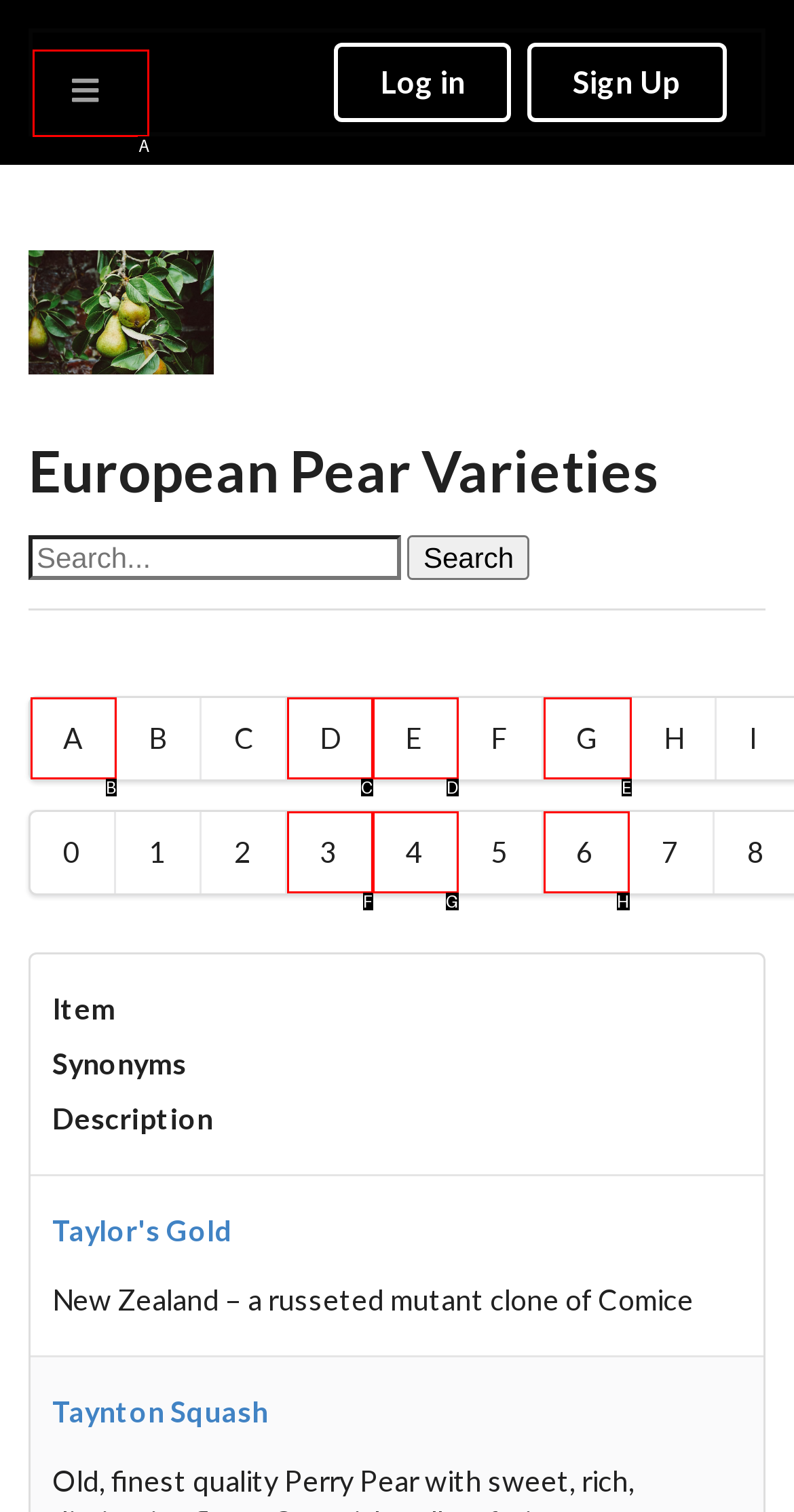Select the HTML element that corresponds to the description: parent_node: Log in. Reply with the letter of the correct option.

A